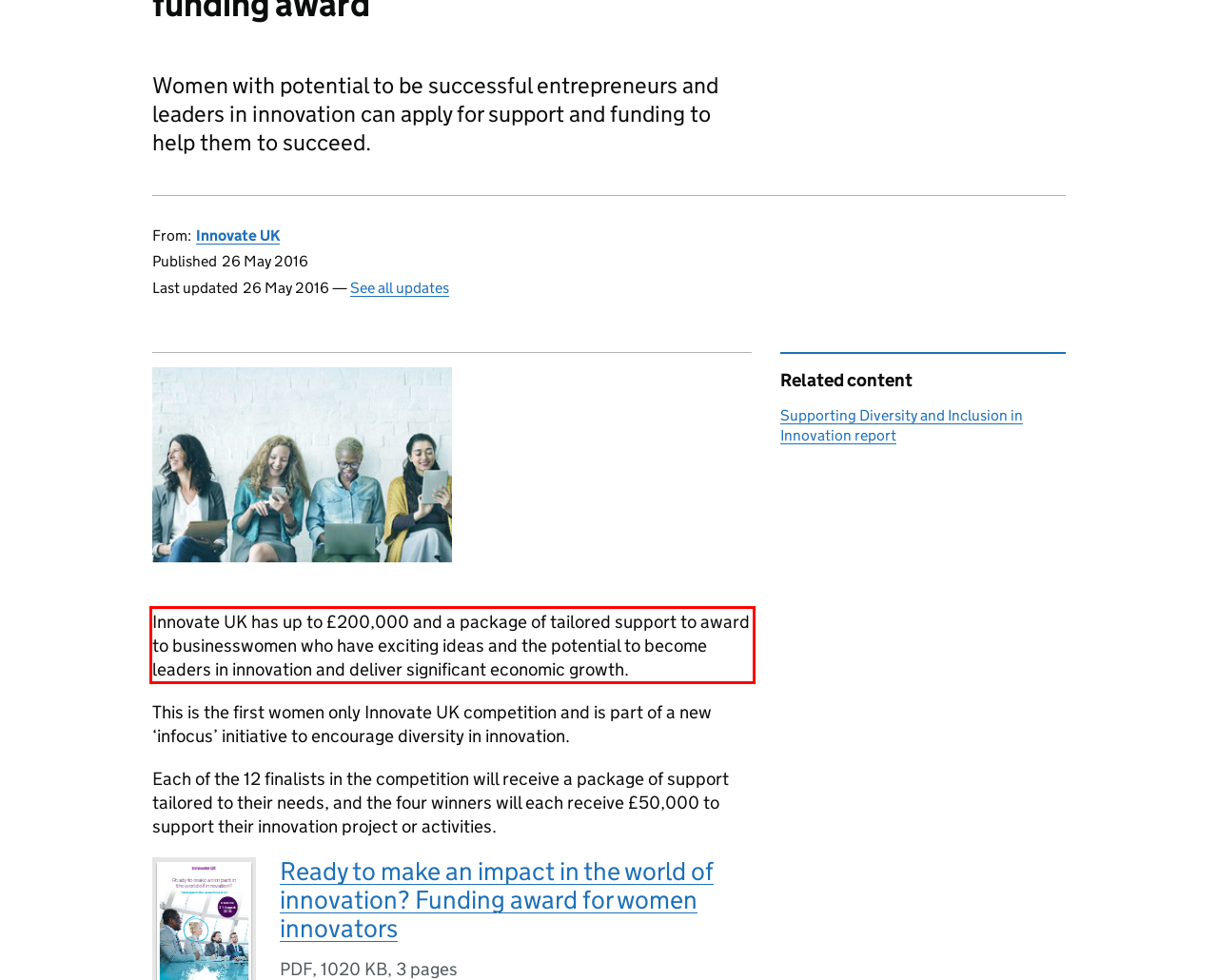Examine the webpage screenshot and use OCR to obtain the text inside the red bounding box.

Innovate UK has up to £200,000 and a package of tailored support to award to businesswomen who have exciting ideas and the potential to become leaders in innovation and deliver significant economic growth.